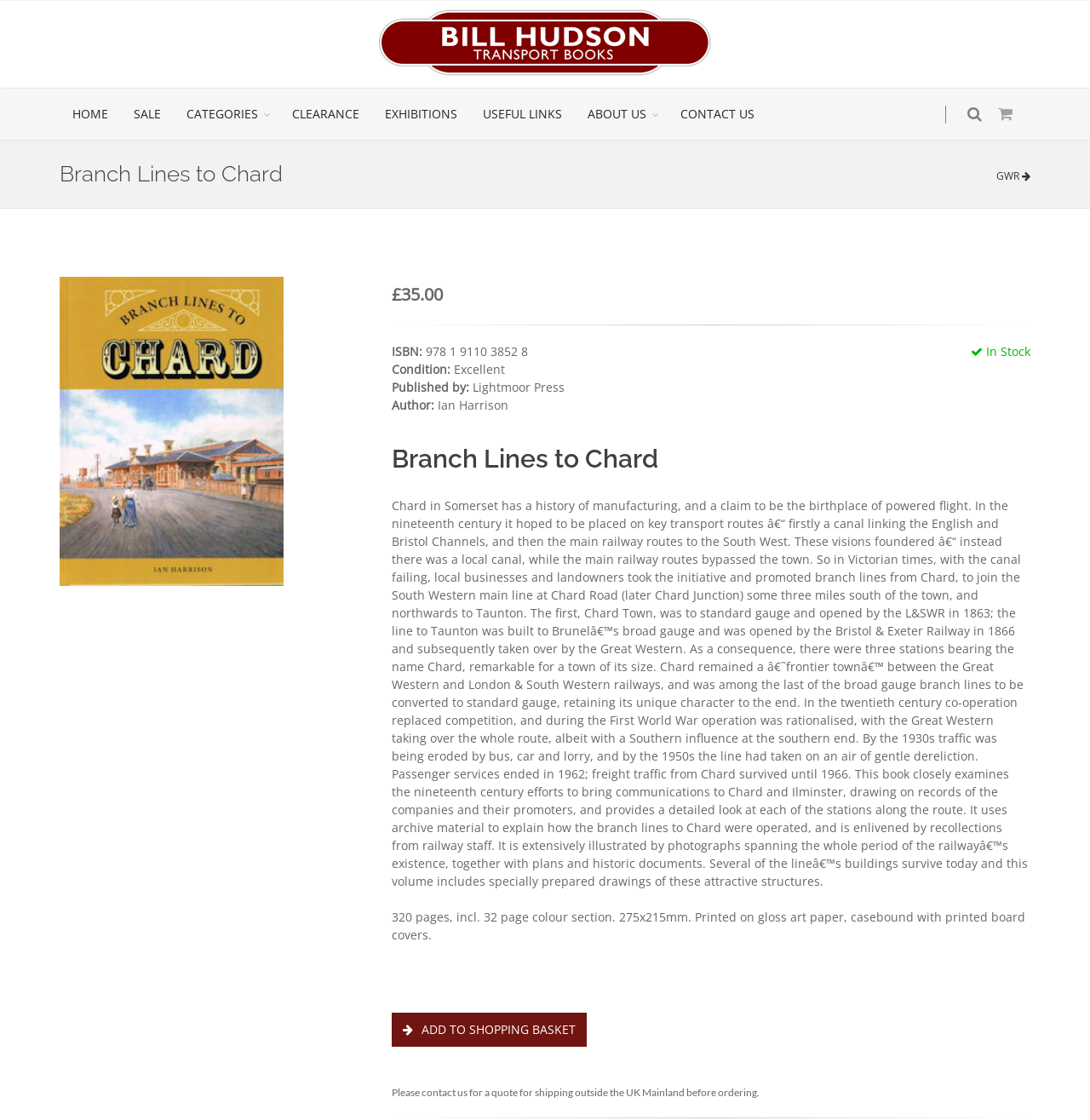How many pages does the book have?
Look at the screenshot and provide an in-depth answer.

The number of pages in the book is mentioned in the product details section, where it is stated to have 320 pages, including a 32-page color section.